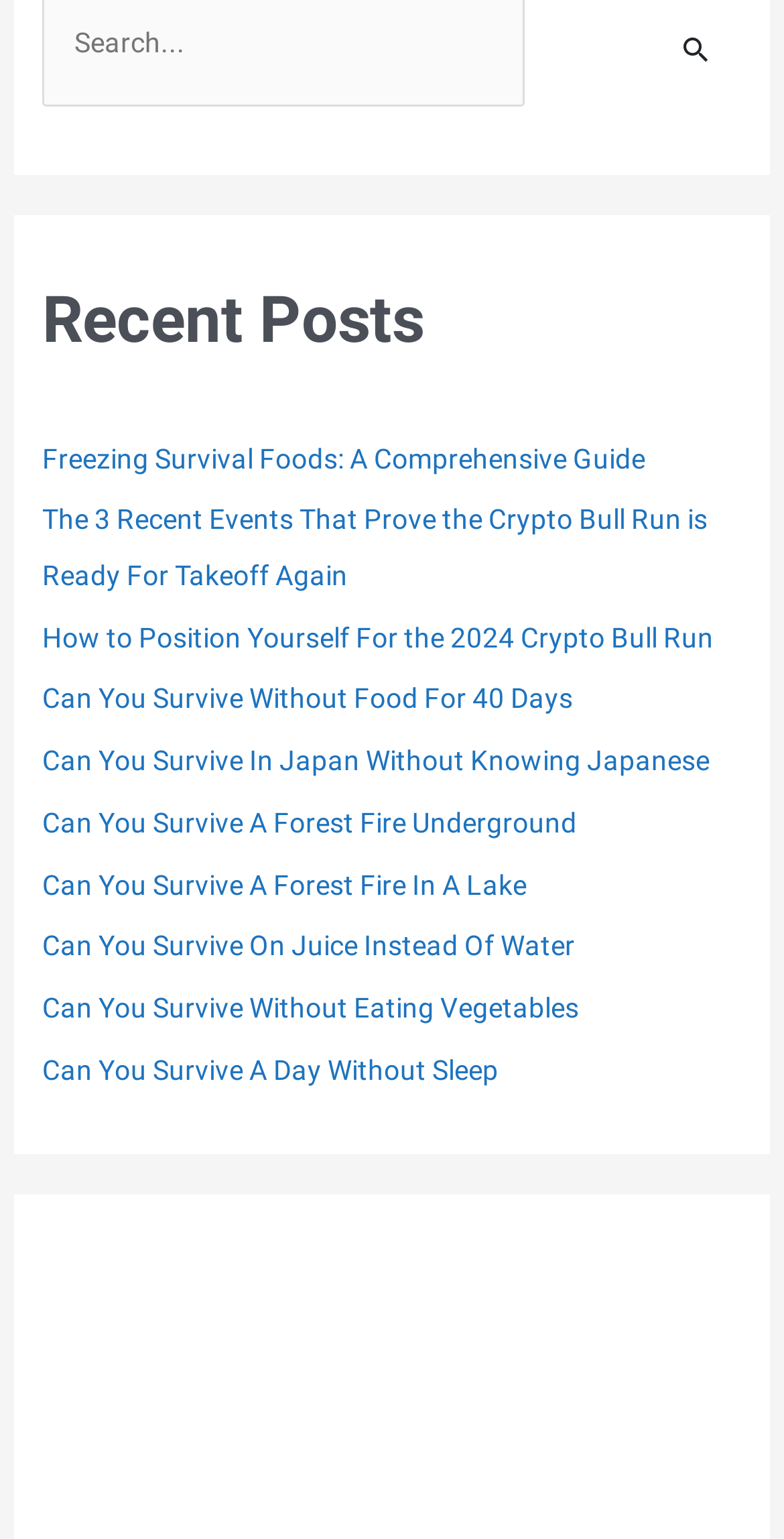What is the common theme among the recent posts?
Based on the image, provide your answer in one word or phrase.

Survival